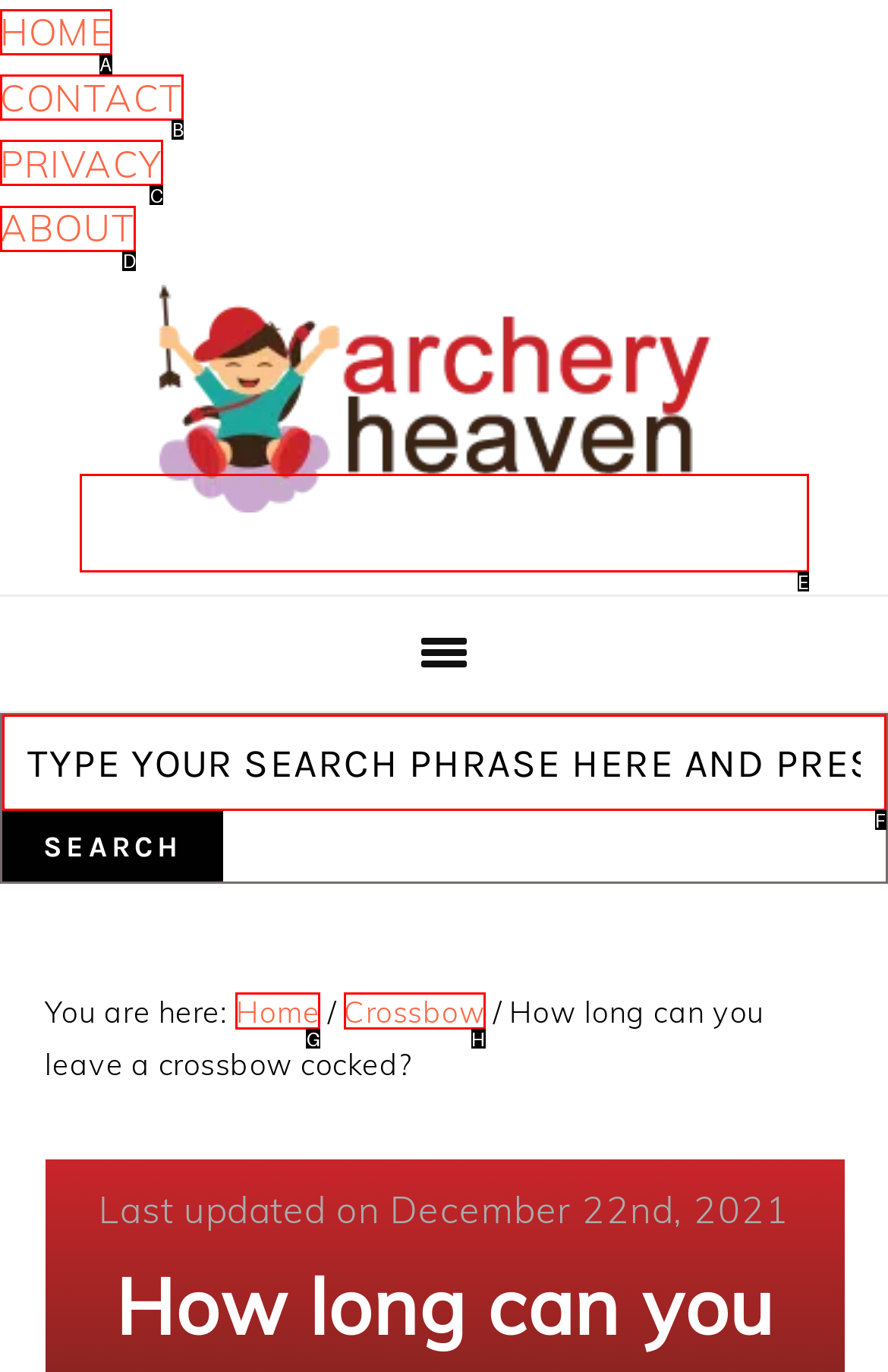Choose the HTML element that needs to be clicked for the given task: go to home page Respond by giving the letter of the chosen option.

A